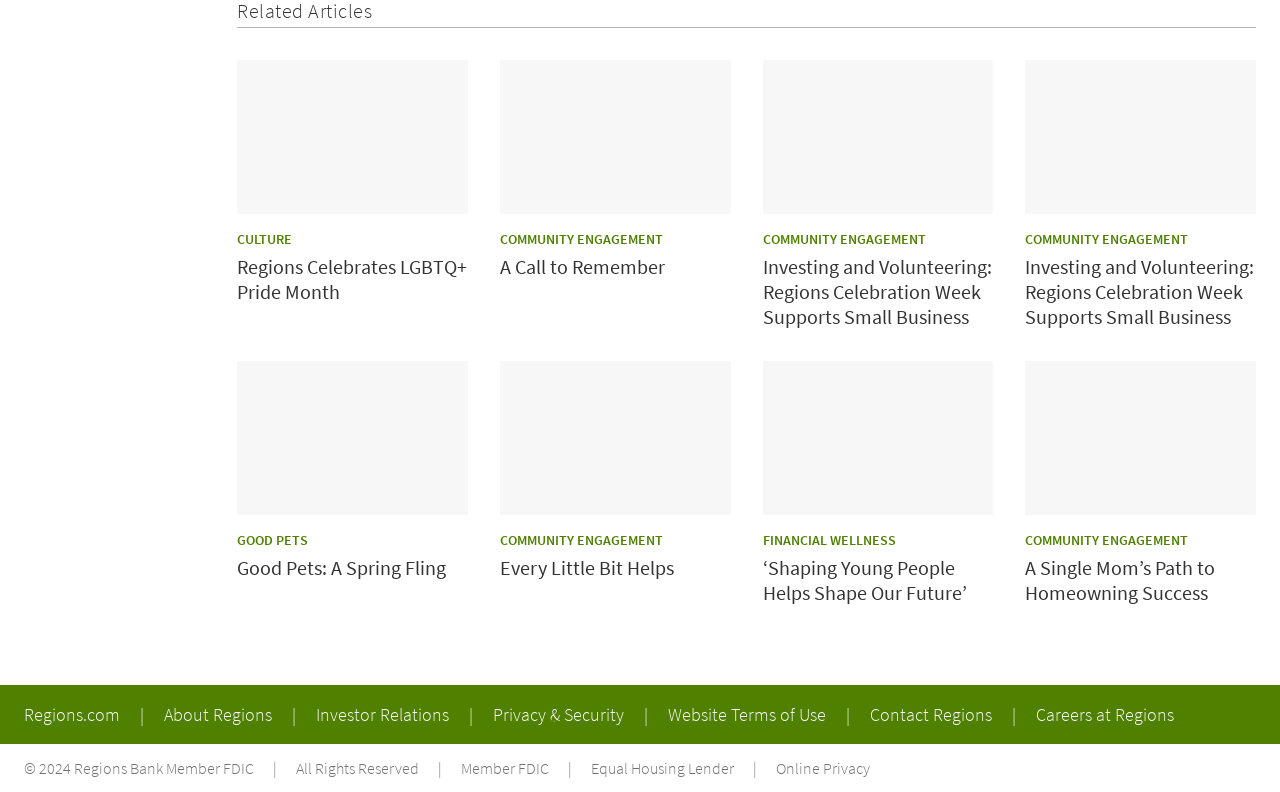Based on the provided description, "A Call to Remember", find the bounding box of the corresponding UI element in the screenshot.

[0.391, 0.321, 0.571, 0.352]